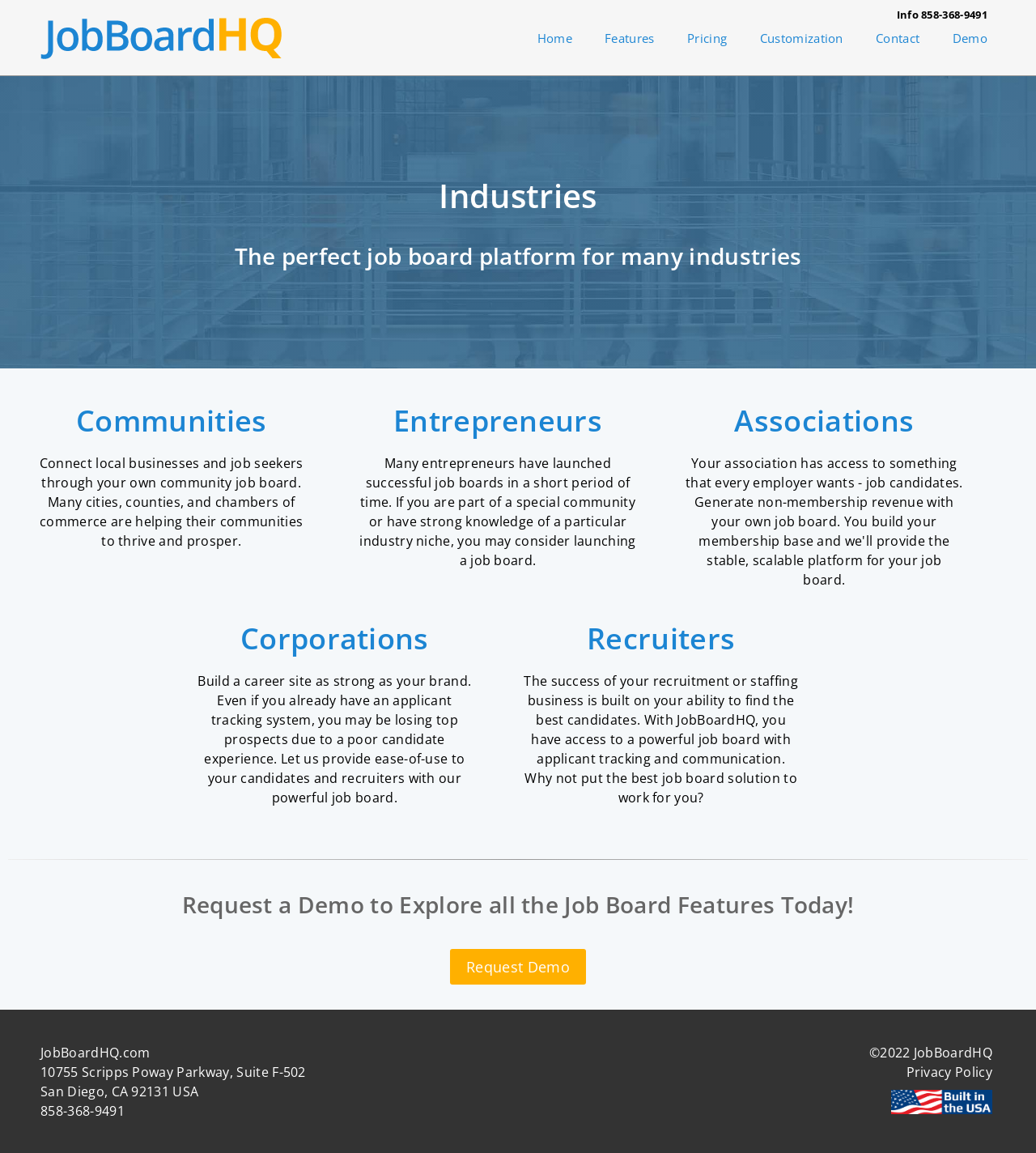What is the call-to-action on the webpage?
Provide a detailed and extensive answer to the question.

The webpage has a prominent call-to-action button that encourages users to 'Request a Demo' to explore the job board features of JobBoardHQ.